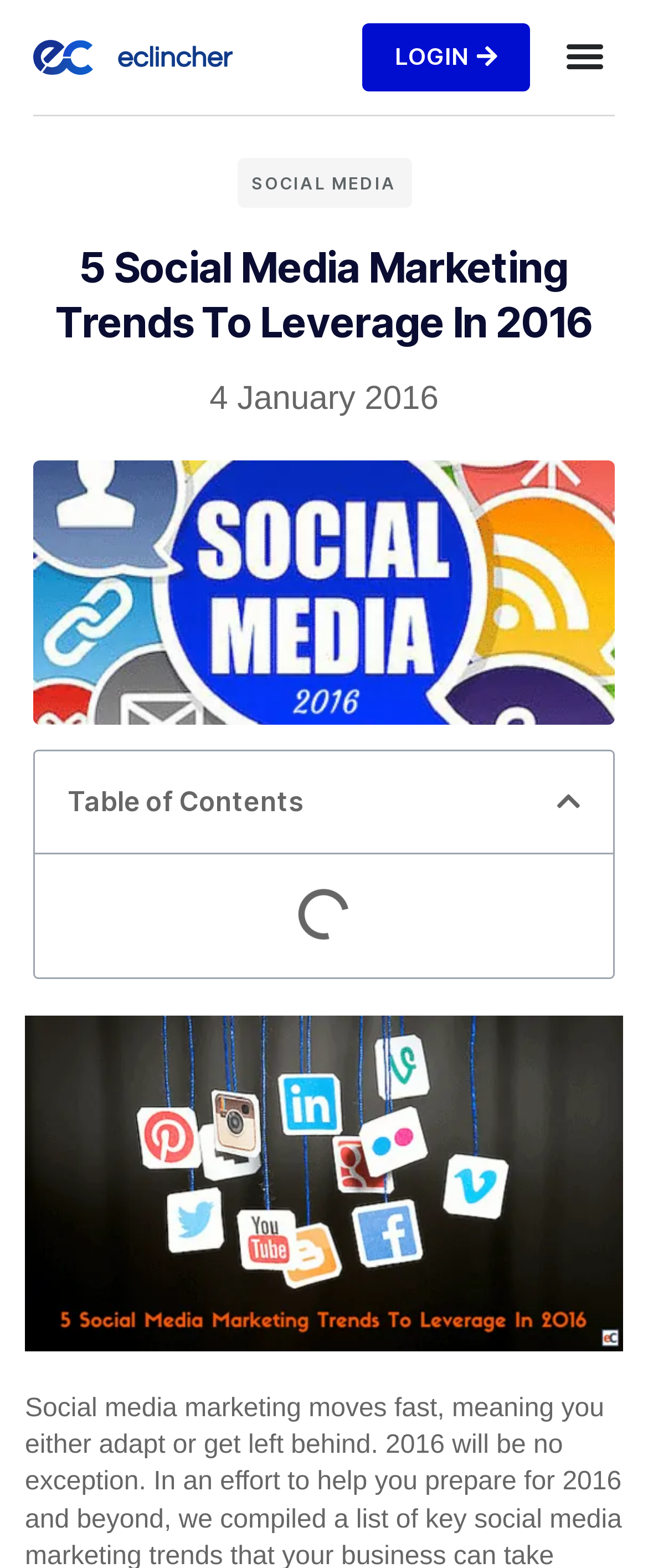Refer to the image and provide a thorough answer to this question:
What is the purpose of the button at the top right corner?

The button at the top right corner is a menu toggle button, which is used to expand or collapse the menu. It has a bounding box coordinate of [0.856, 0.017, 0.949, 0.056] and is currently not expanded.